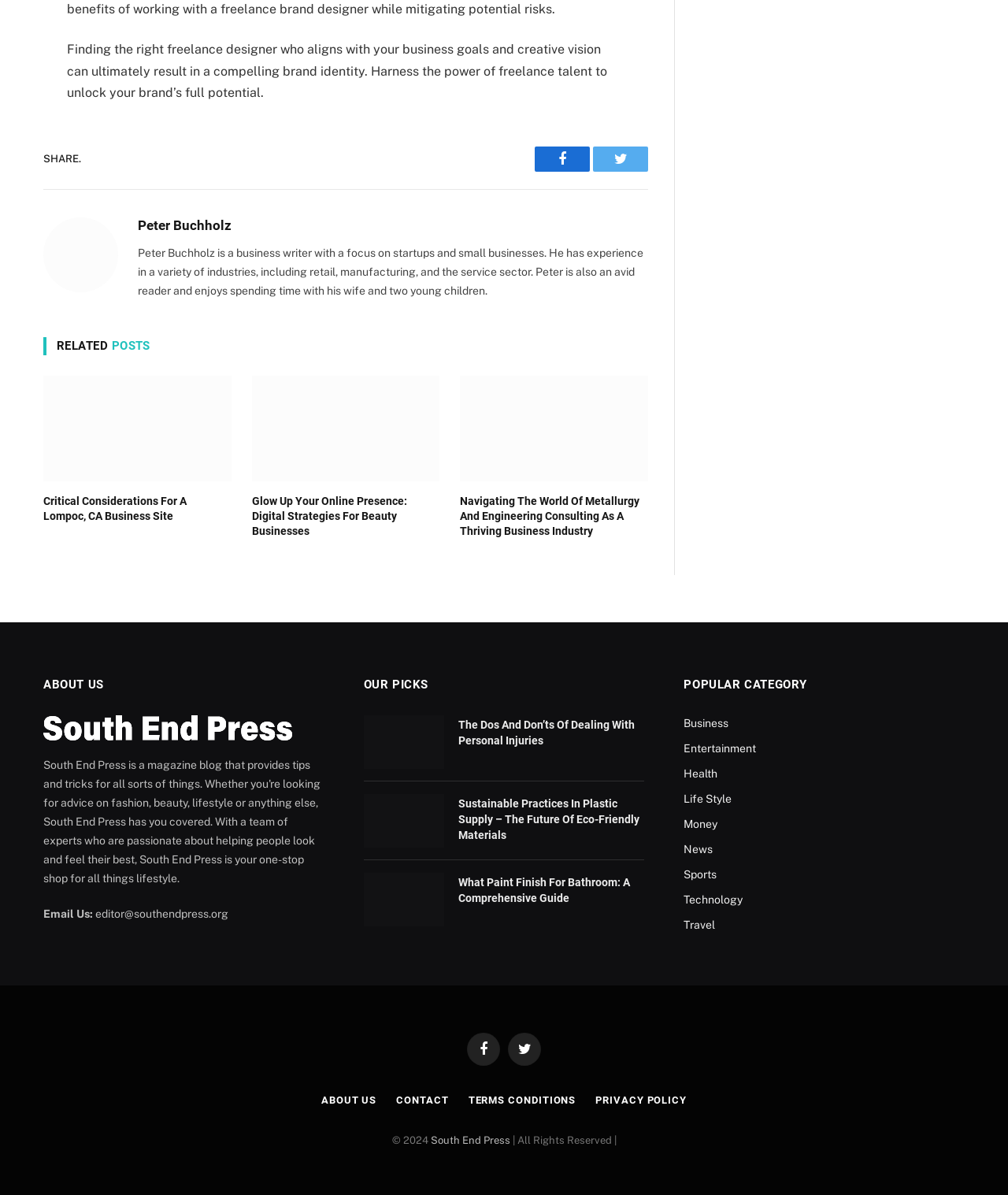What is the email address to contact the editor?
Based on the screenshot, provide your answer in one word or phrase.

editor@southendpress.org